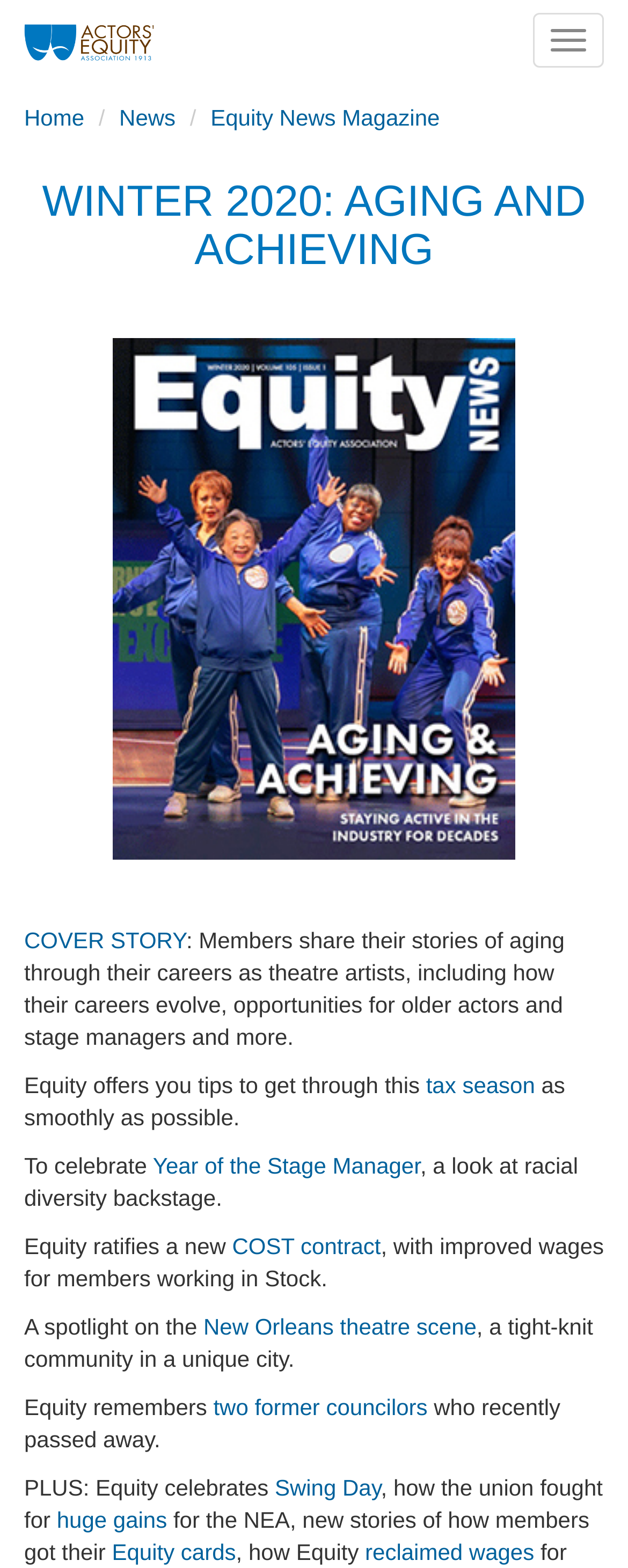Describe all visible elements and their arrangement on the webpage.

The webpage appears to be the Winter 2020 issue of Equity News Magazine, published by Actors' Equity Association. At the top, there is a button to toggle navigation, and an image of the Actors' Equity Association logo. Below the logo, there are links to navigate to different sections of the website, including "Home", "News", and "Equity News Magazine".

The main content of the page is divided into several sections. The first section has a heading "WINTER 2020: AGING AND ACHIEVING" and features a link to the cover story, accompanied by an image of the cover. The cover story is about members sharing their experiences of aging through their careers as theatre artists.

Below the cover story, there are several articles and news briefs. One article provides tips for navigating tax season, while another celebrates the "Year of the Stage Manager". There is also an article about racial diversity backstage and the ratification of a new COST contract, which includes improved wages for members working in Stock.

Further down the page, there are articles about the New Orleans theatre scene, Equity's remembrance of two former councilors who recently passed away, and the celebration of "Swing Day". The page also features links to stories about the union's fight for huge gains for the NEA, how members got their Equity cards, and how Equity reclaimed wages.

Throughout the page, there are several static text elements that provide additional context and information about the articles and news briefs. Overall, the webpage appears to be a news magazine-style publication that provides updates and information about the Actors' Equity Association and its members.